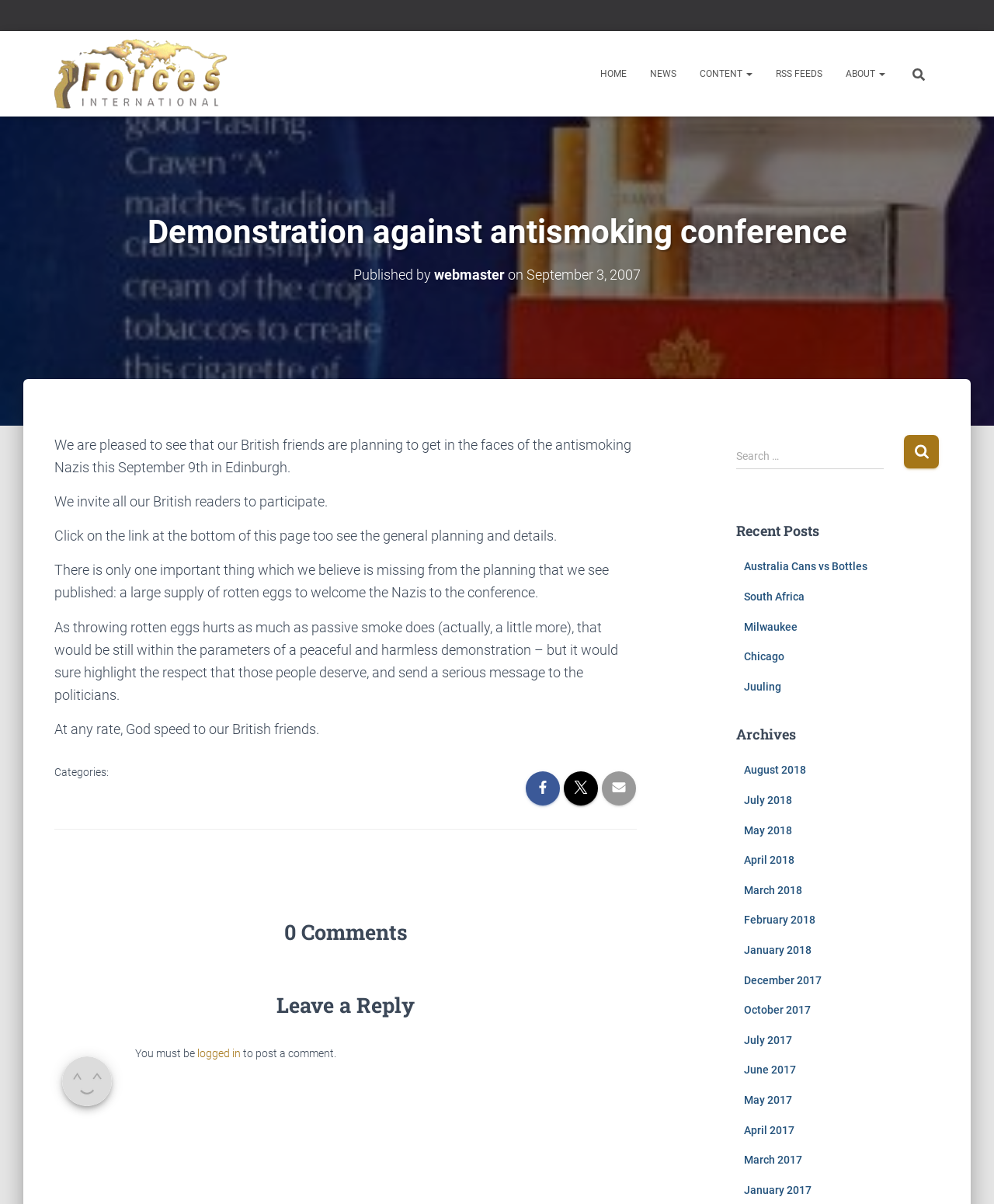Identify the bounding box coordinates of the element that should be clicked to fulfill this task: "view post details". The coordinates should be provided as four float numbers between 0 and 1, i.e., [left, top, right, bottom].

None